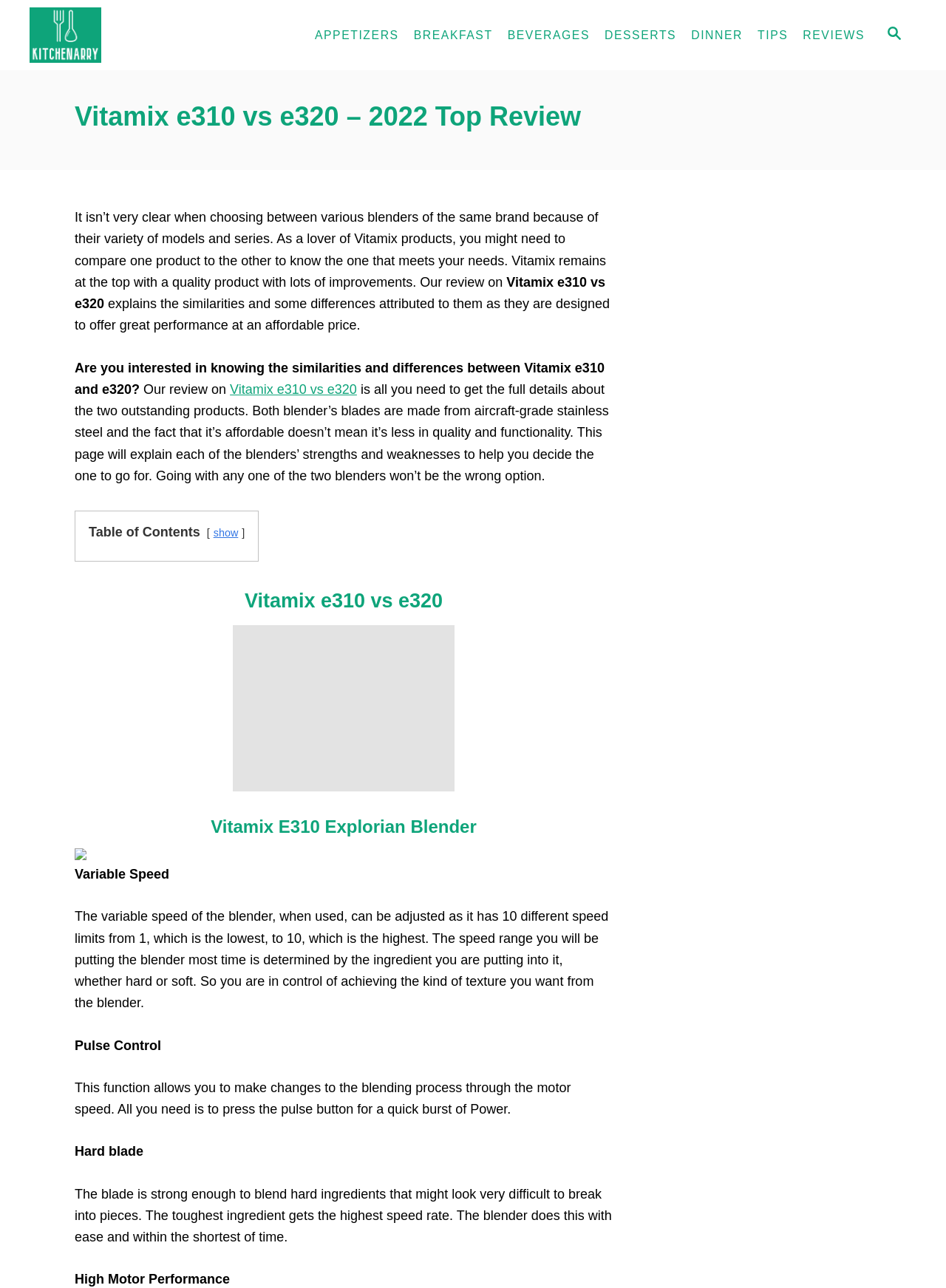Could you provide the bounding box coordinates for the portion of the screen to click to complete this instruction: "Show table of contents"?

[0.226, 0.409, 0.252, 0.418]